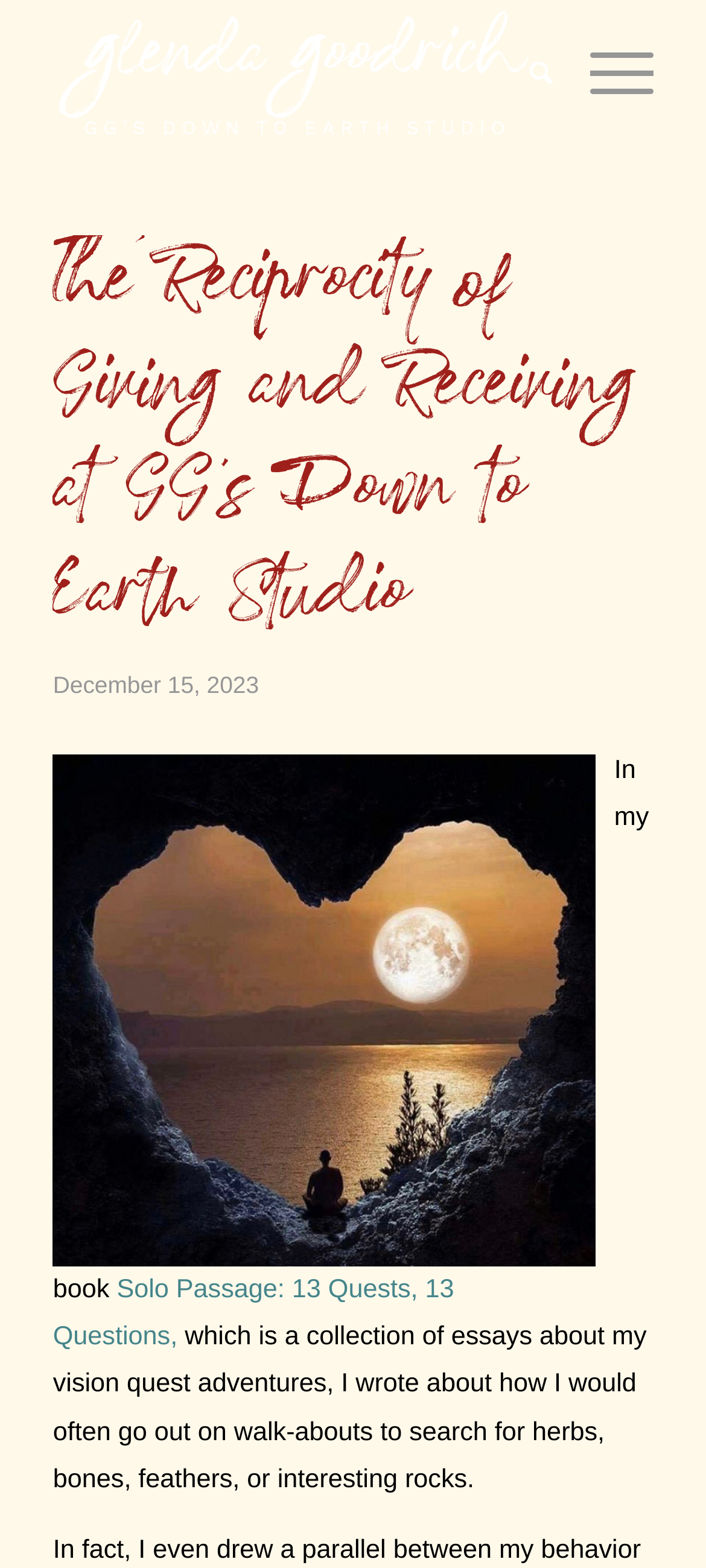Provide a short, one-word or phrase answer to the question below:
What is the author's name?

Glenda Goodrich